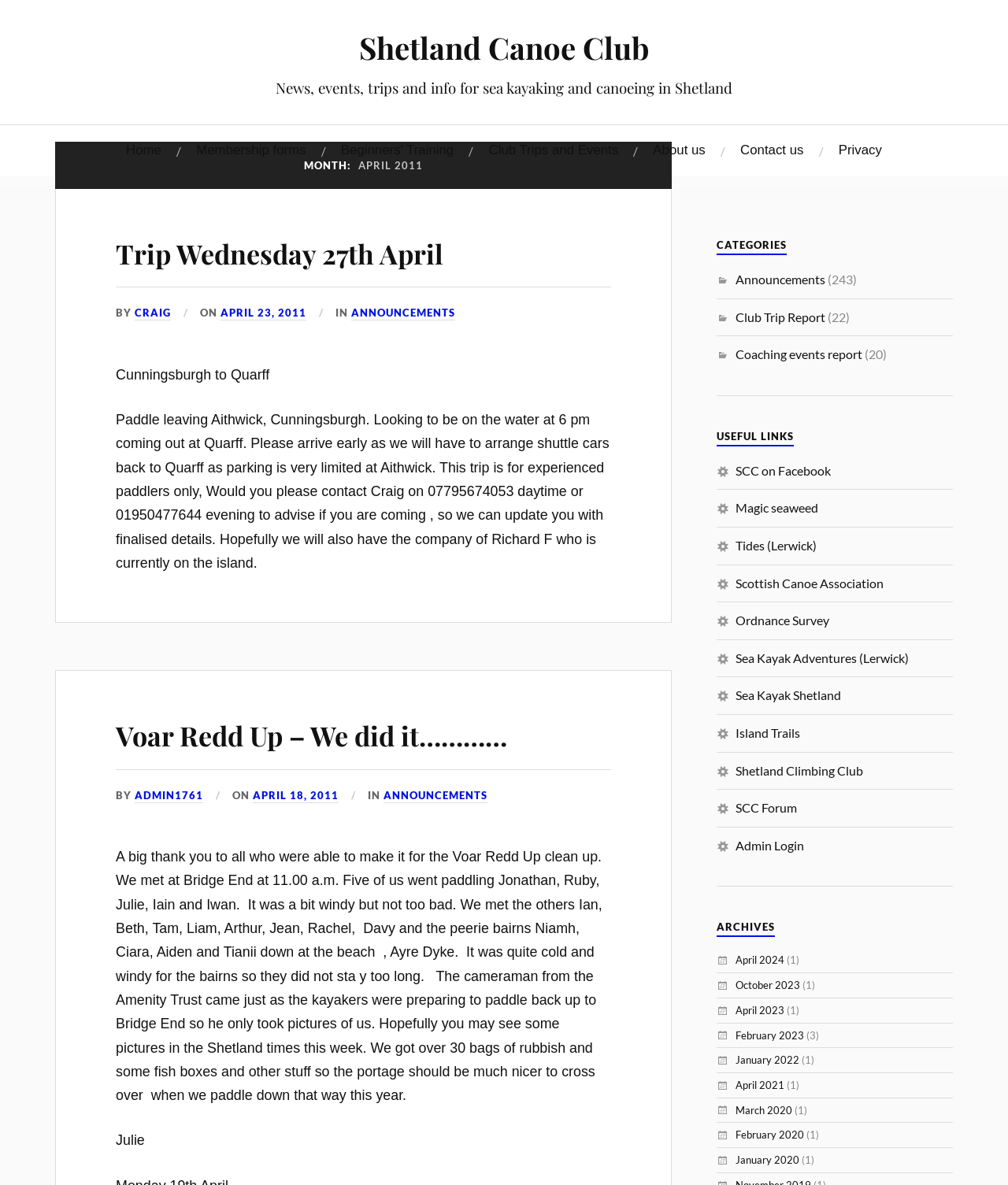Please respond to the question with a concise word or phrase:
What is the name of the canoe club?

Shetland Canoe Club